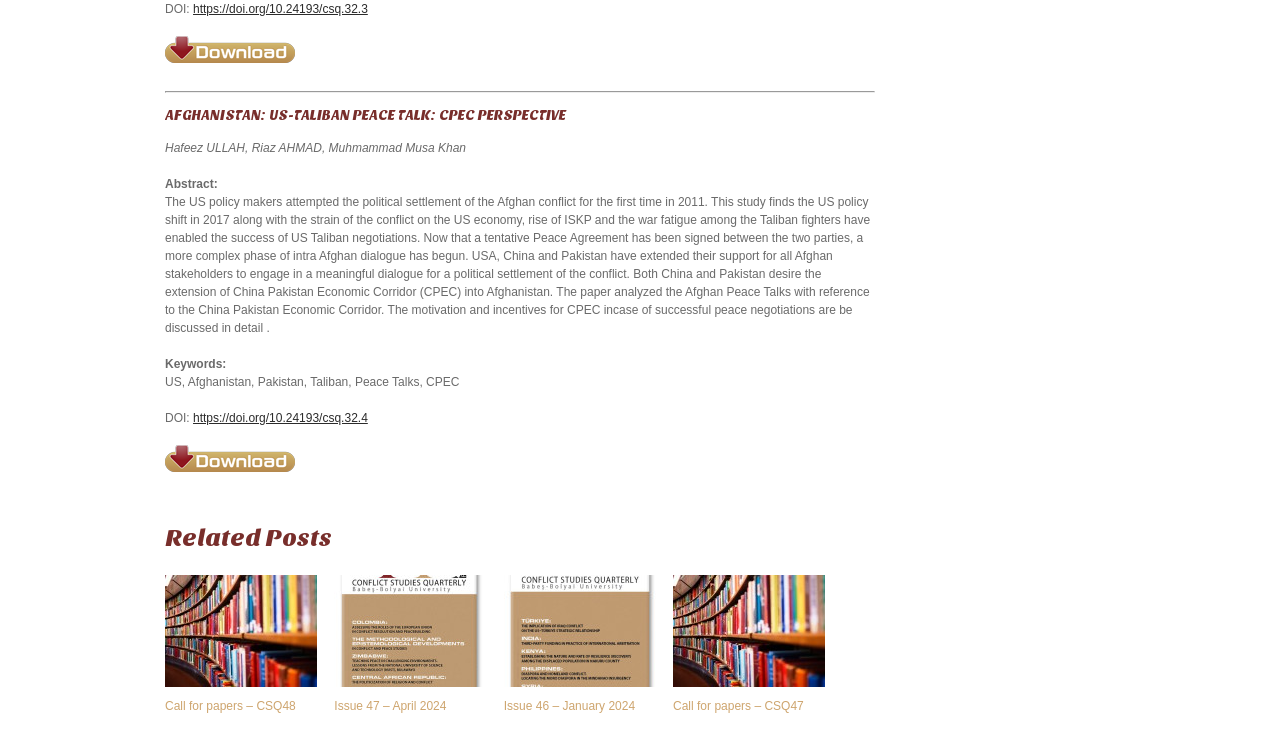Please provide the bounding box coordinate of the region that matches the element description: Issue 46 – January 2024. Coordinates should be in the format (top-left x, top-left y, bottom-right x, bottom-right y) and all values should be between 0 and 1.

[0.394, 0.959, 0.496, 0.978]